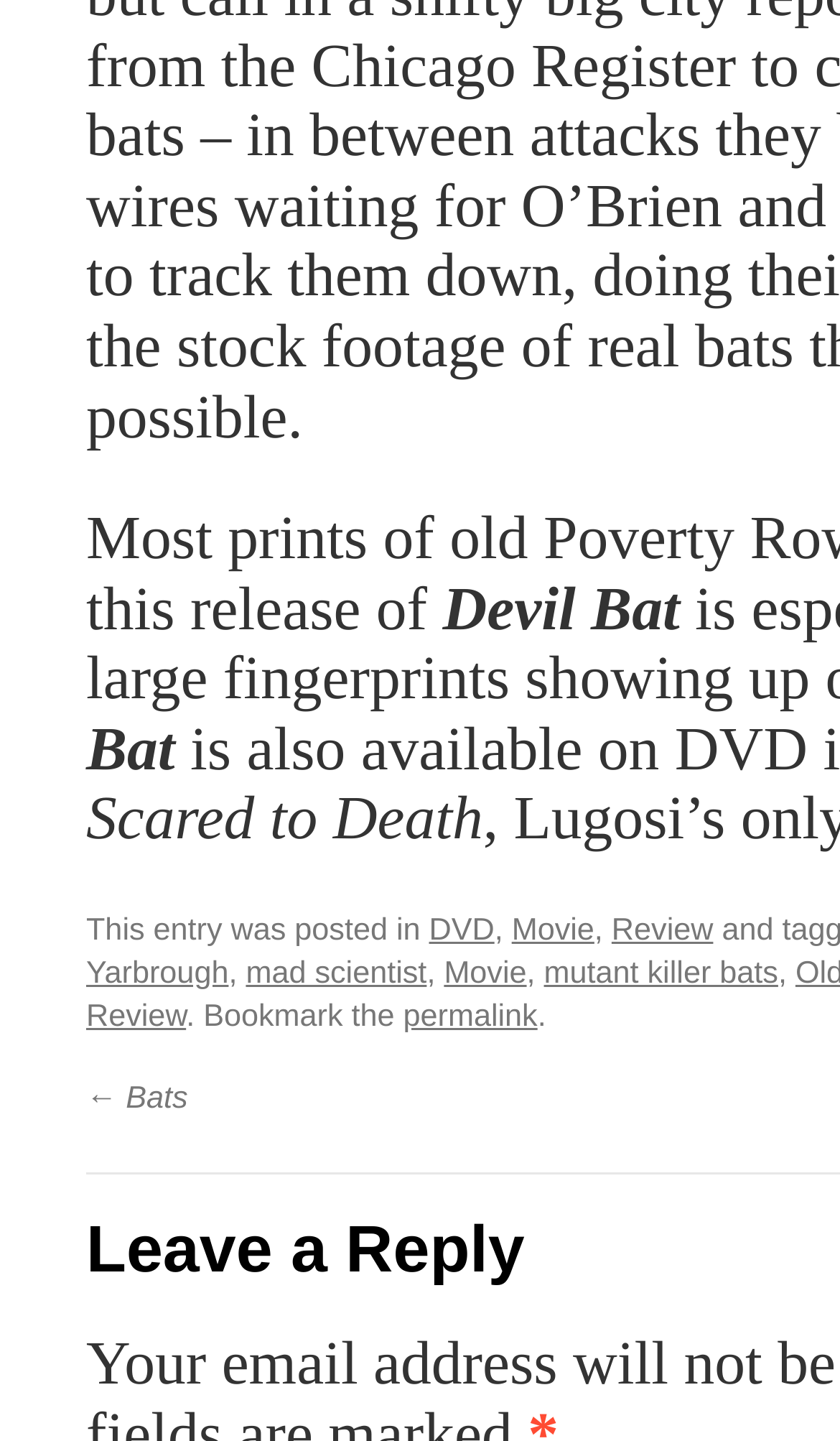Please find and report the bounding box coordinates of the element to click in order to perform the following action: "Visit the 'Movie' page". The coordinates should be expressed as four float numbers between 0 and 1, in the format [left, top, right, bottom].

[0.609, 0.634, 0.708, 0.657]